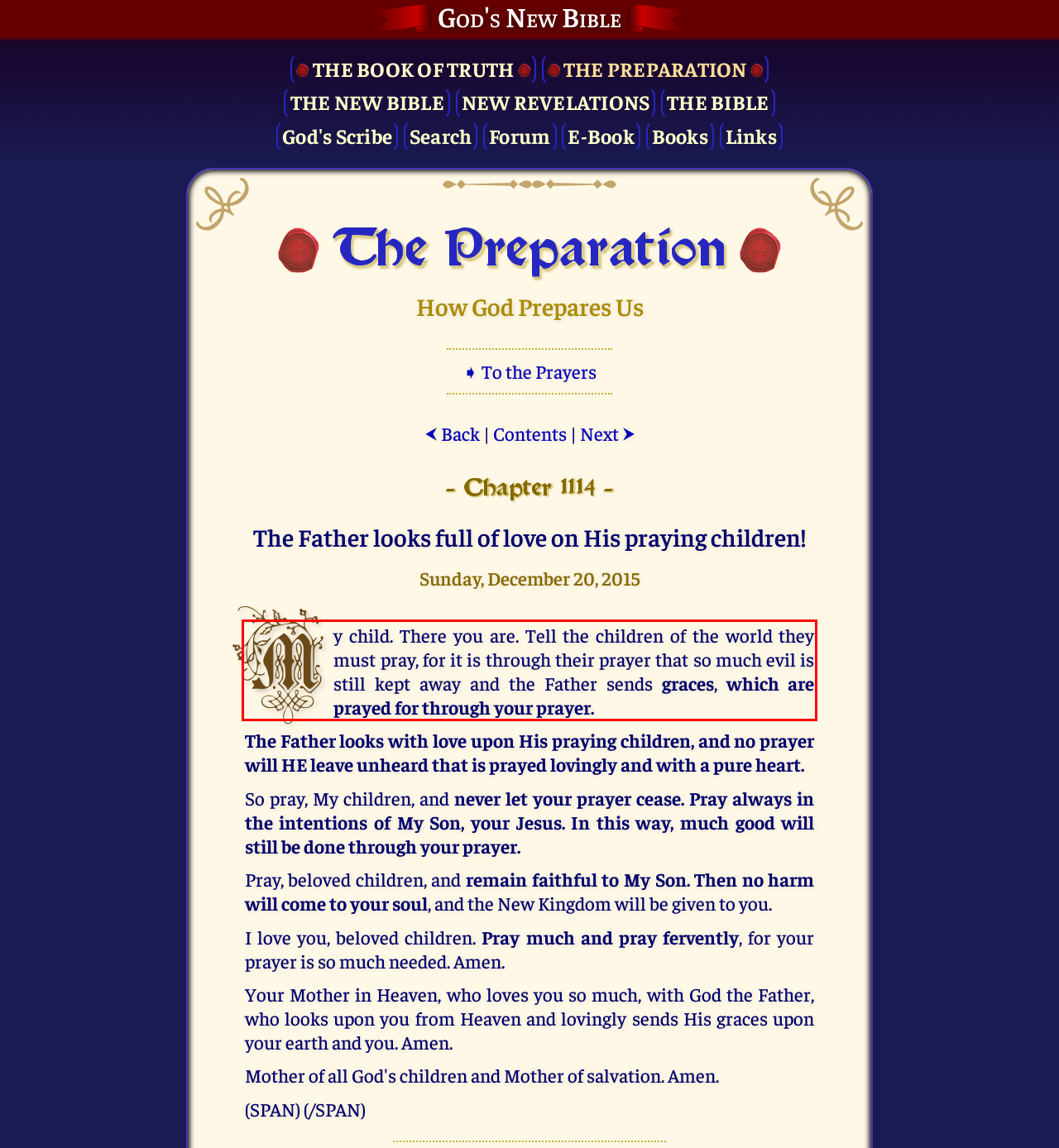Using the provided screenshot of a webpage, recognize the text inside the red rectangle bounding box by performing OCR.

My child. There you are. Tell the children of the world they must pray, for it is through their prayer that so much evil is still kept away and the Father sends graces, which are prayed for through your prayer.